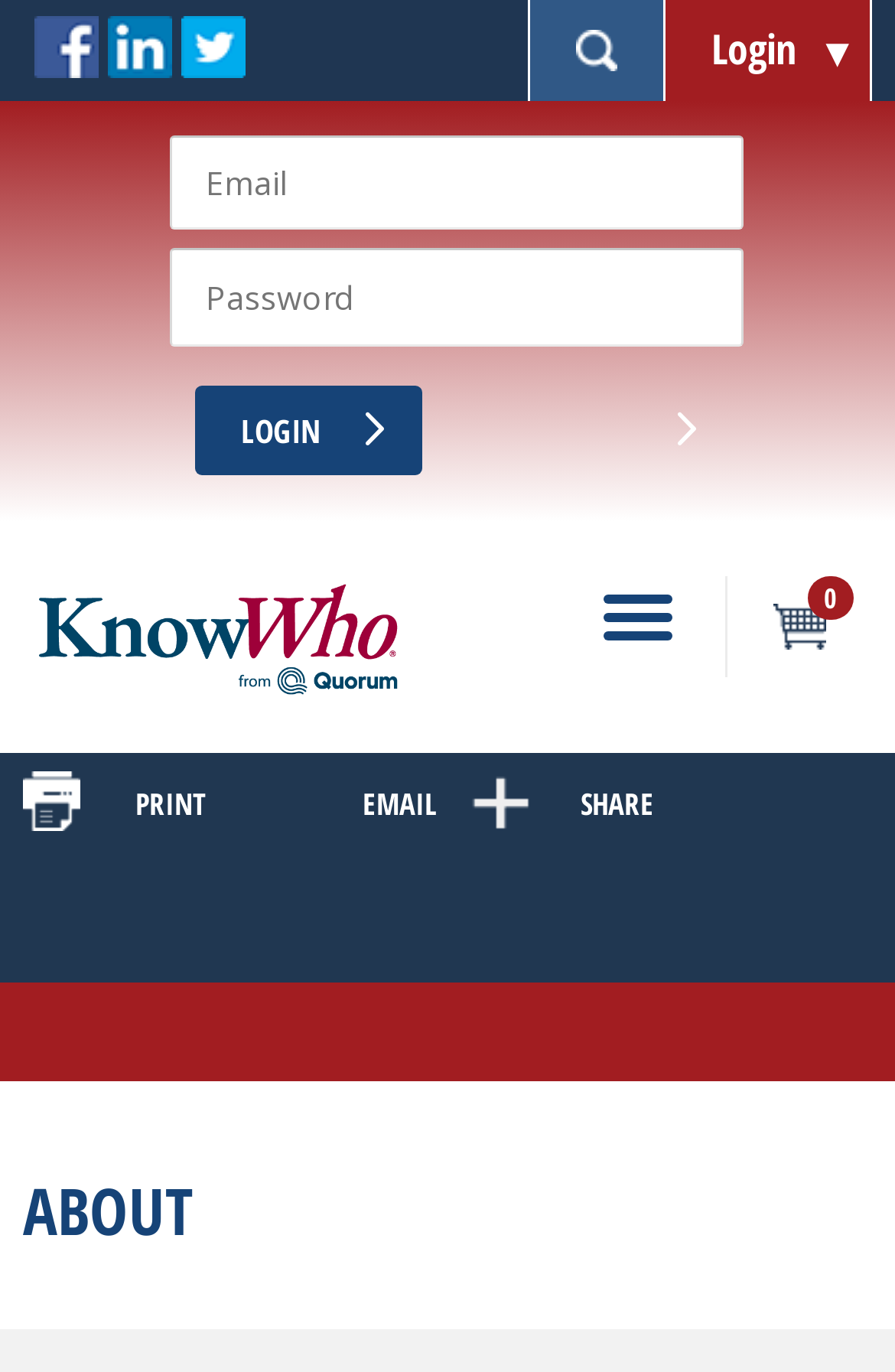Pinpoint the bounding box coordinates of the clickable element needed to complete the instruction: "Search by expertise, name or affiliation". The coordinates should be provided as four float numbers between 0 and 1: [left, top, right, bottom].

None